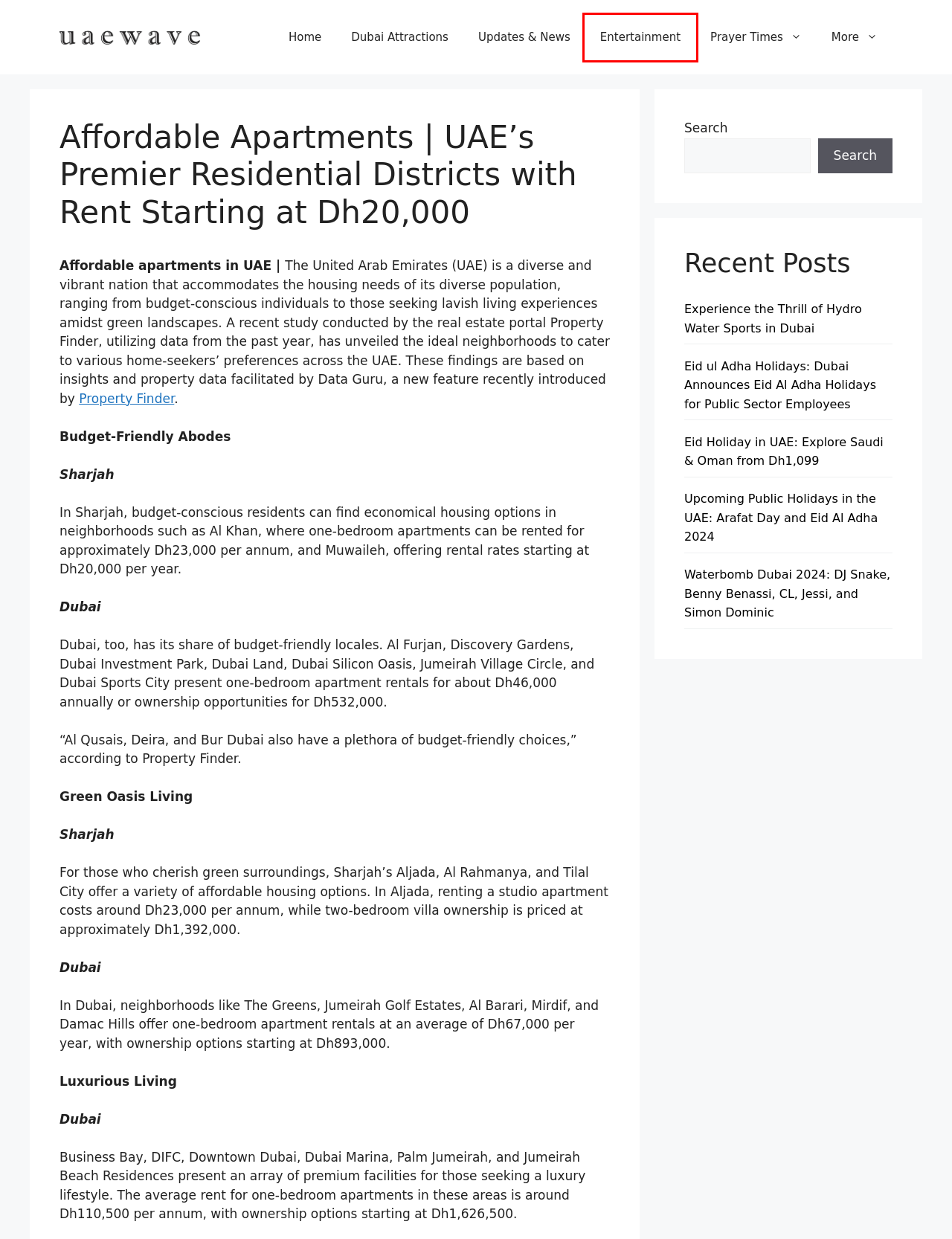Examine the screenshot of the webpage, which includes a red bounding box around an element. Choose the best matching webpage description for the page that will be displayed after clicking the element inside the red bounding box. Here are the candidates:
A. Experience the Thrill of Hydro Water Sports in Dubai
B. UAE WAVE - Dubai Attraction - Things To Do in Dubai
C. Updates & News - UAE WAVE - Dubai Attraction
D. Entertainment - UAE WAVE - Dubai Attraction
E. Eid ul Adha Holidays: Dubai Announces Eid Holidays for Public Sector
F. Upcoming Public Holidays in the UAE: Arafat Day and Eid Al Adha 2024
G. Prayer Times - UAE WAVE - Dubai Attraction
H. Dubai Attractions - Places To Visit - UAE WAVE - Dubai Attraction

D